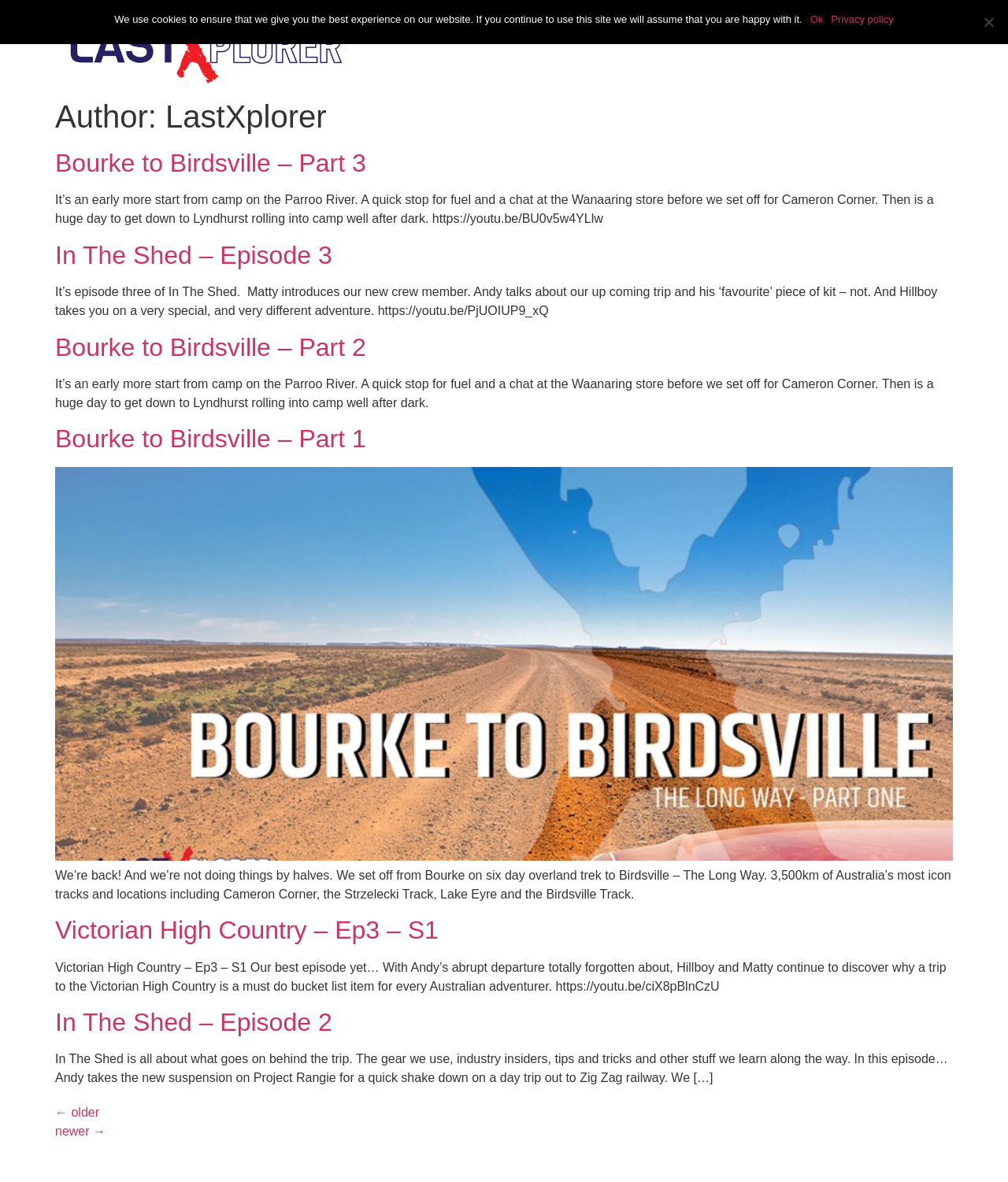Locate the bounding box coordinates of the element that should be clicked to fulfill the instruction: "Watch In The Shed – Episode 3".

[0.055, 0.204, 0.329, 0.228]